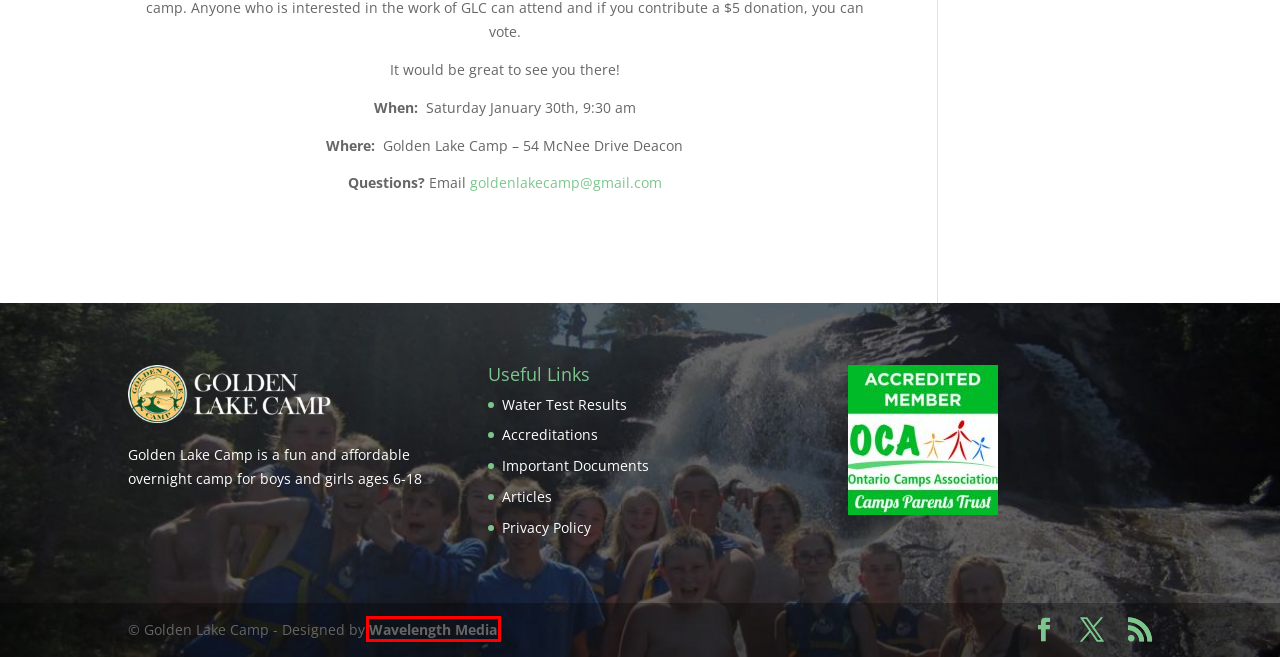Check out the screenshot of a webpage with a red rectangle bounding box. Select the best fitting webpage description that aligns with the new webpage after clicking the element inside the bounding box. Here are the candidates:
A. Privacy Policy - Golden Lake Camp
B. Accreditations - Golden Lake Camp
C. Get Involved - Golden Lake Camp
D. Golden Lake Camp
E. Articles - Golden Lake Camp
F. Important Documents - Golden Lake Camp
G. Golden Lake Camp - Golden Lake Camp
H. About Wavelength Media - Wavelength Media

H